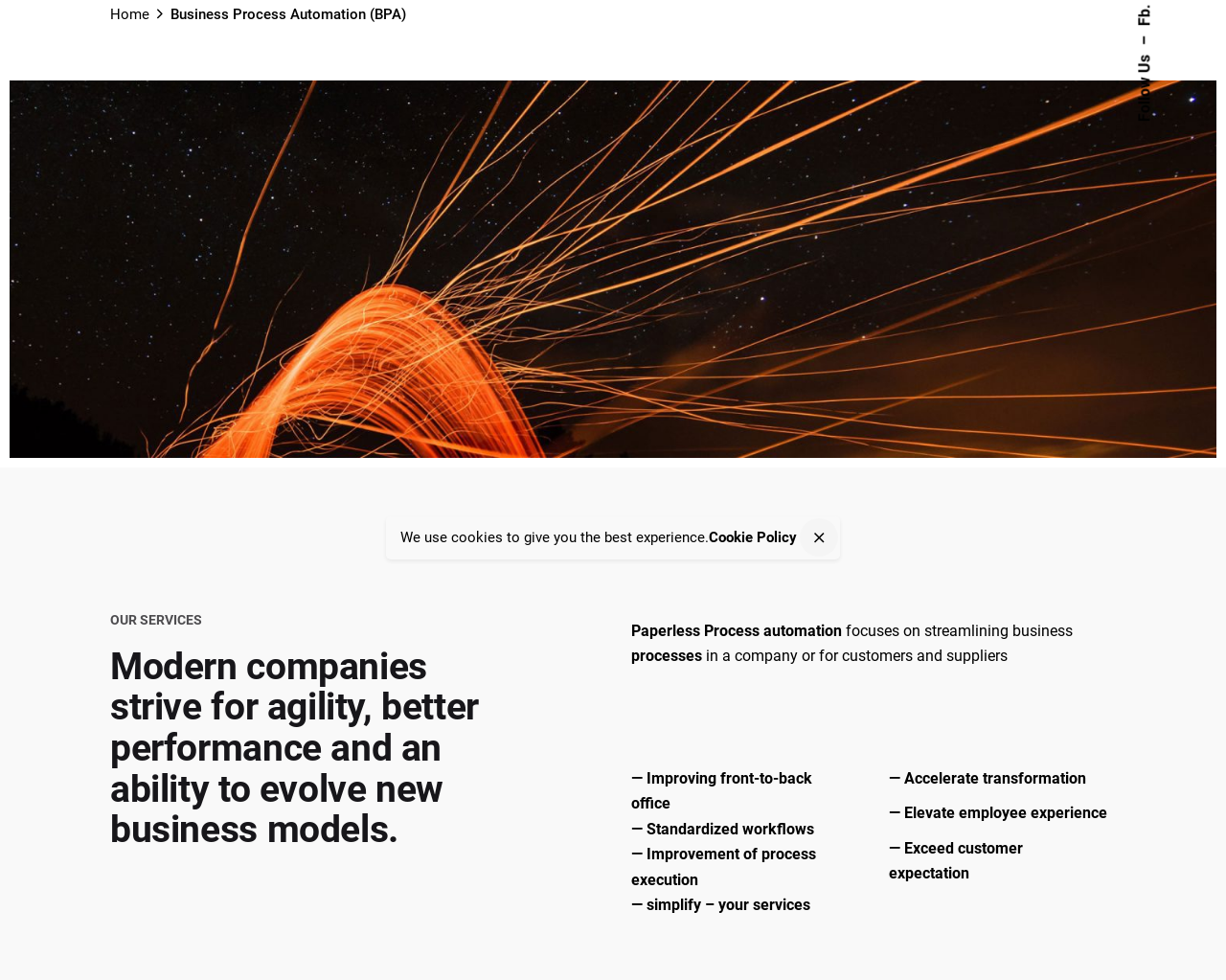Given the element description "Home" in the screenshot, predict the bounding box coordinates of that UI element.

[0.09, 0.006, 0.122, 0.023]